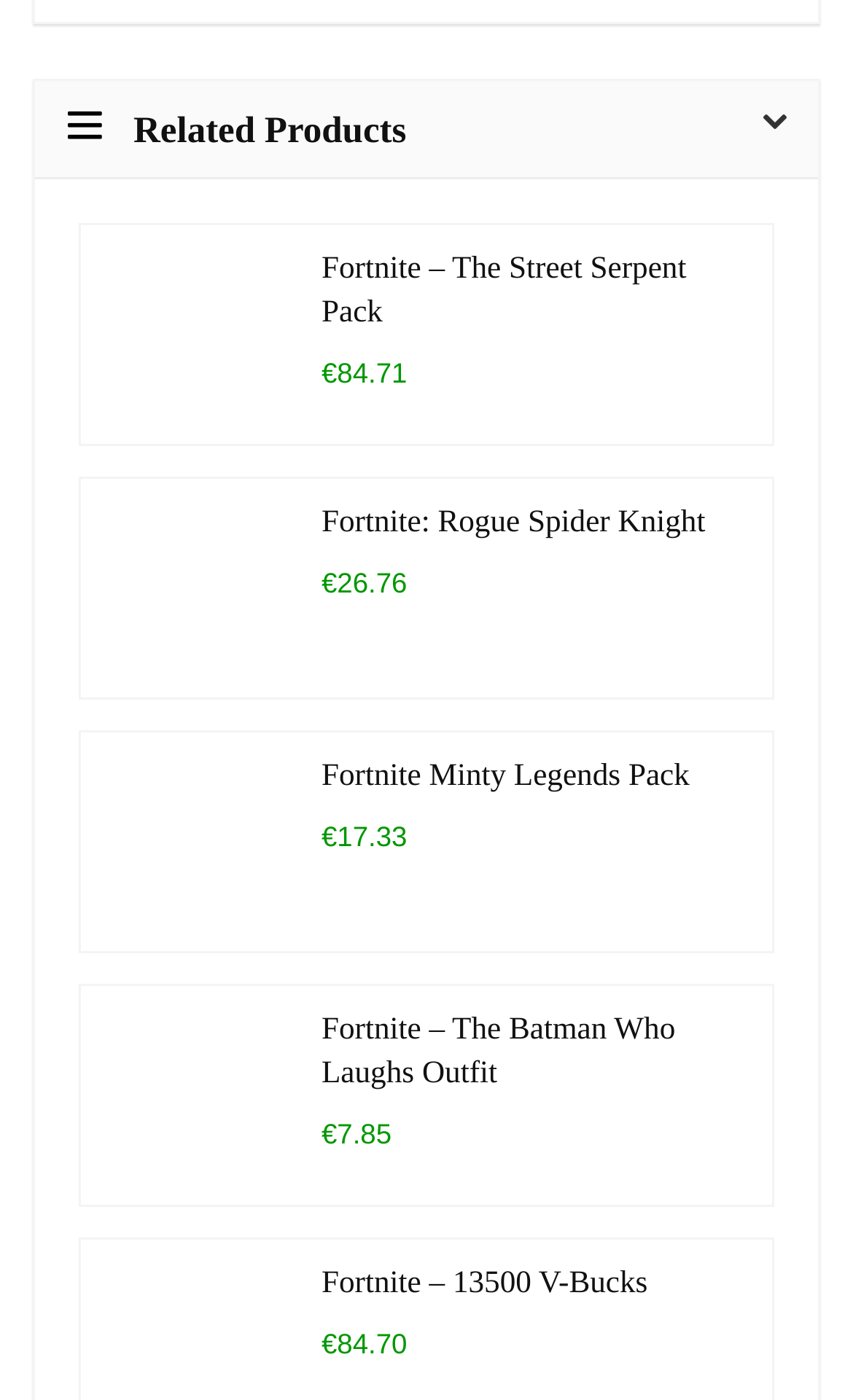What is the cheapest product on this page?
Using the image as a reference, give an elaborate response to the question.

I compared the prices of all the products listed on this page and found that 'Fortnite – The Batman Who Laughs Outfit' is the cheapest, priced at '€7.85'.